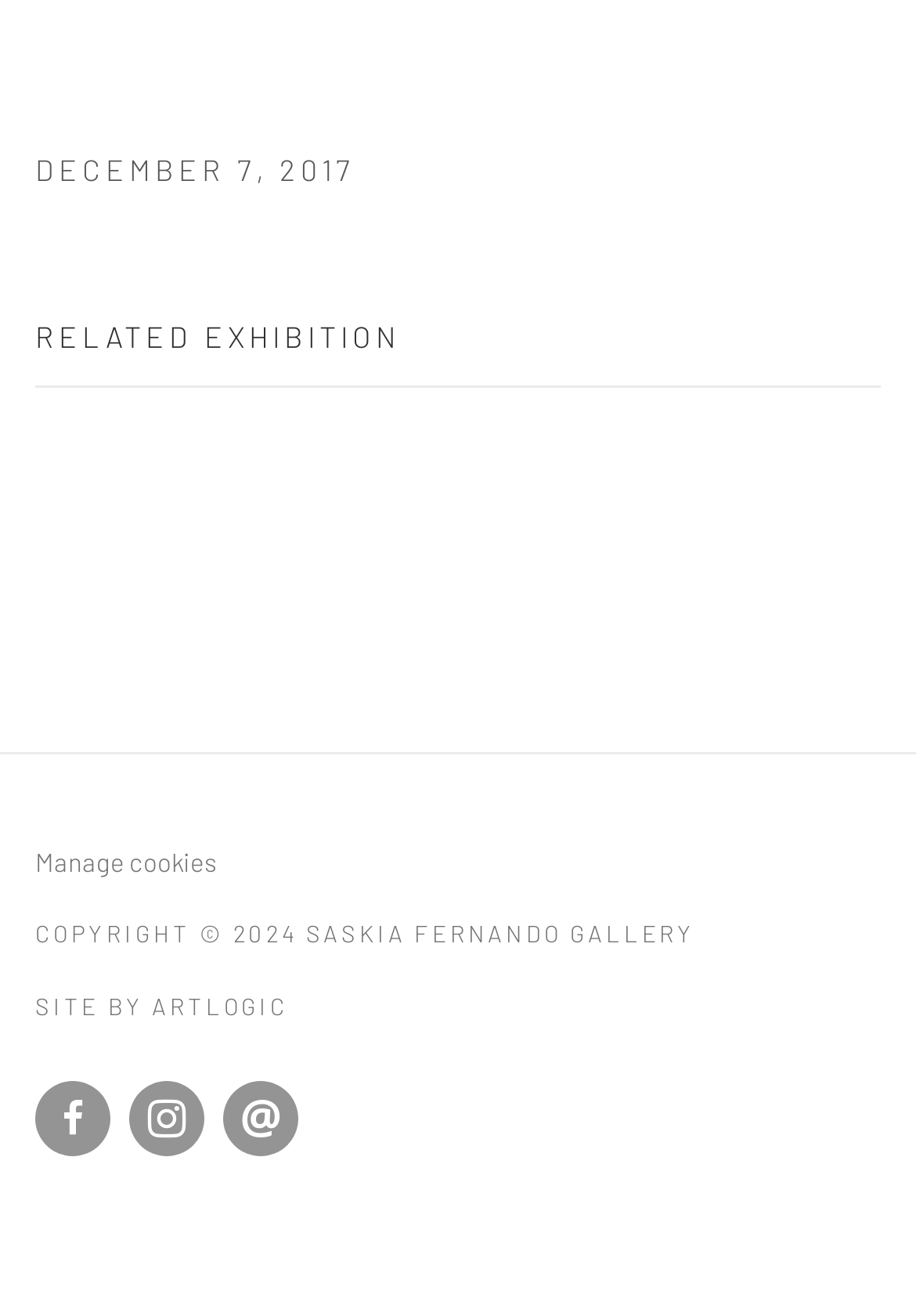Give a short answer to this question using one word or a phrase:
Who is the author of the essay?

Sandev Handy